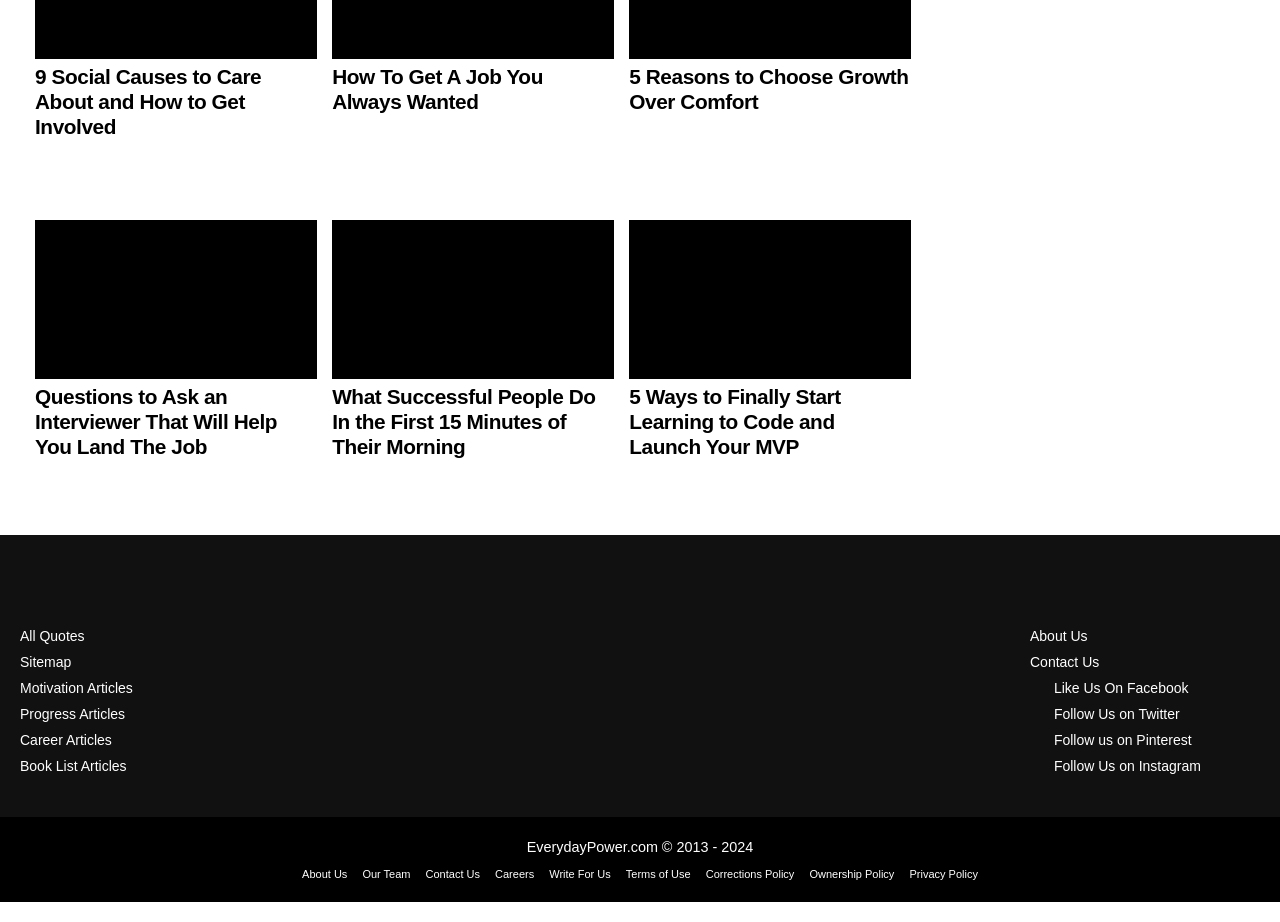Consider the image and give a detailed and elaborate answer to the question: 
What is the topic of the first link on the webpage?

The first link on the webpage is '9 Social Causes to Care About and How to Get Involved', which suggests that the topic of this link is social causes.